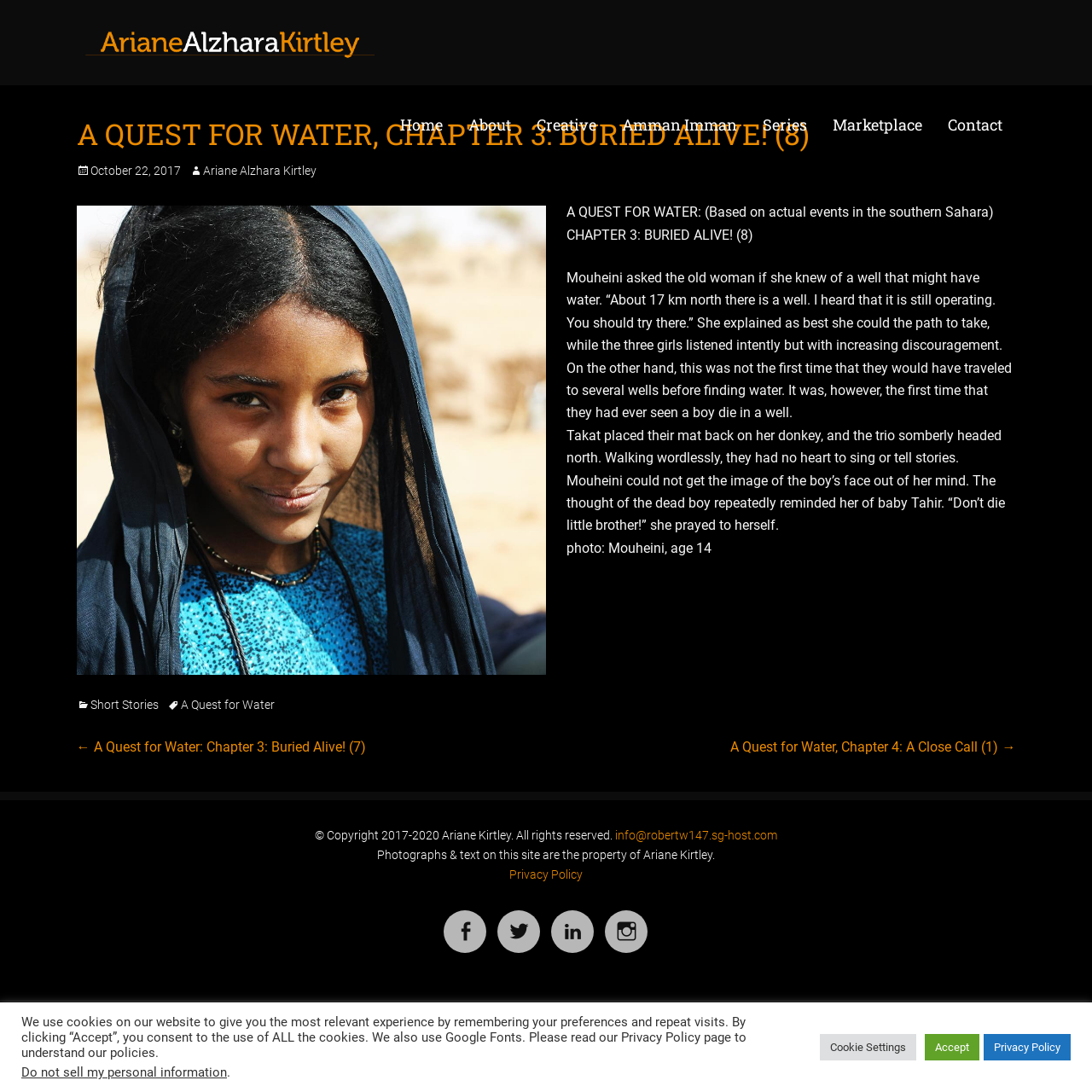Please indicate the bounding box coordinates of the element's region to be clicked to achieve the instruction: "Get a free consultation and estimate". Provide the coordinates as four float numbers between 0 and 1, i.e., [left, top, right, bottom].

None